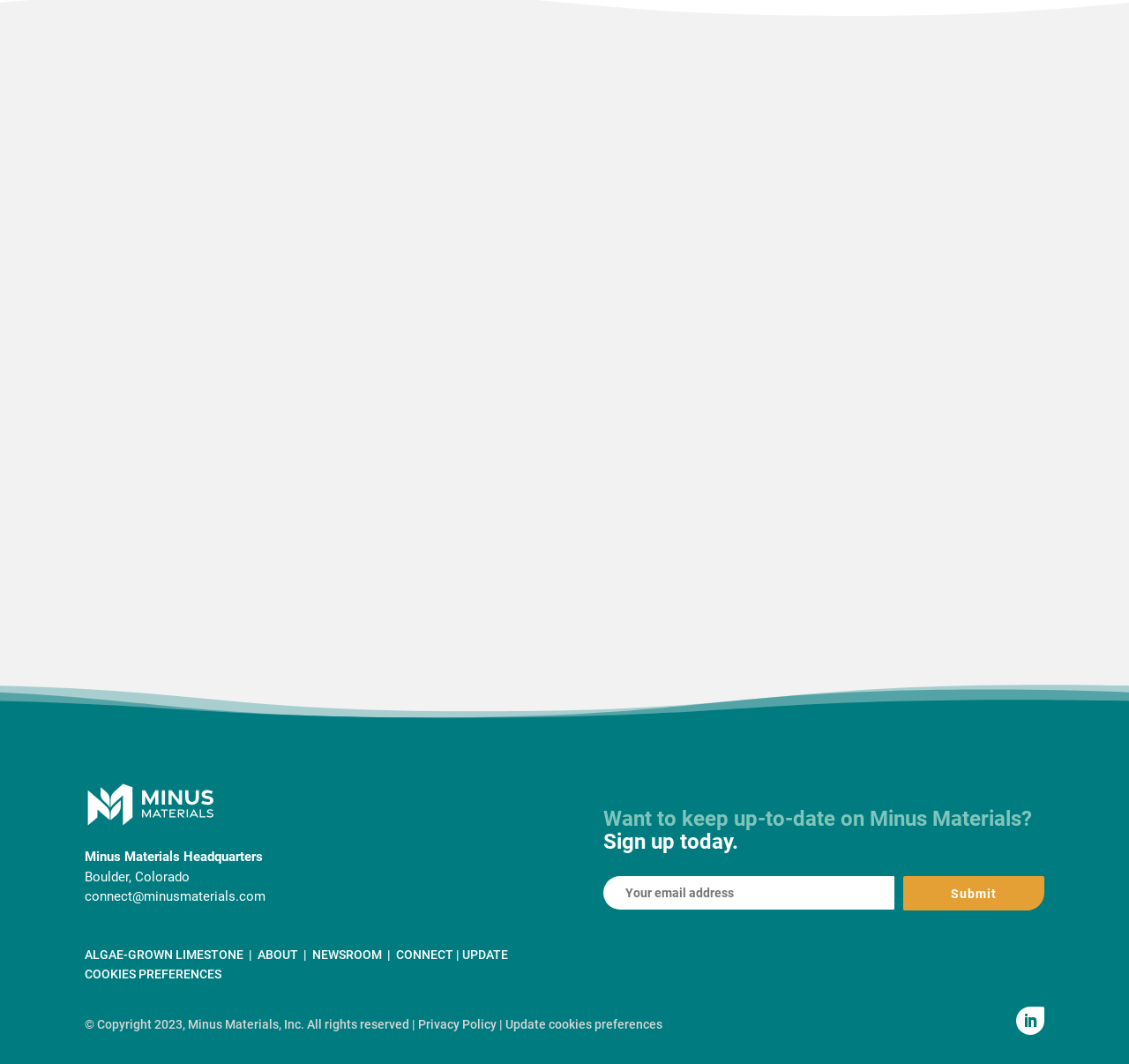Find the bounding box coordinates for the area that should be clicked to accomplish the instruction: "Submit your email address".

[0.8, 0.823, 0.925, 0.856]